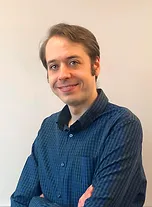Craft a descriptive caption that covers all aspects of the image.

The image features Adam Pollit, PhD, a research associate who has been part of the team since 2021. He recently completed his PhD at the University of Toronto under the guidance of Dwight Seferos, focusing on the controlled synthesis of electron-deficient π-conjugated polymer acceptors for organic photovoltaic applications. In Winter 2021, Adam joined the Rondeau-Gagné research group, where he leverages his expertise to develop novel strategies aimed at increasing the solubility of fullerenes in organic solvents. This innovative approach is anticipated to facilitate the solution processing of C60 during electronic device fabrication, thereby enhancing the development of large-area devices and the optimization of bulk heterojunction morphologies in organic photovoltaics. Adam is depicted smiling confidently with his arms crossed in a blue-patterned shirt, against a neutral background.